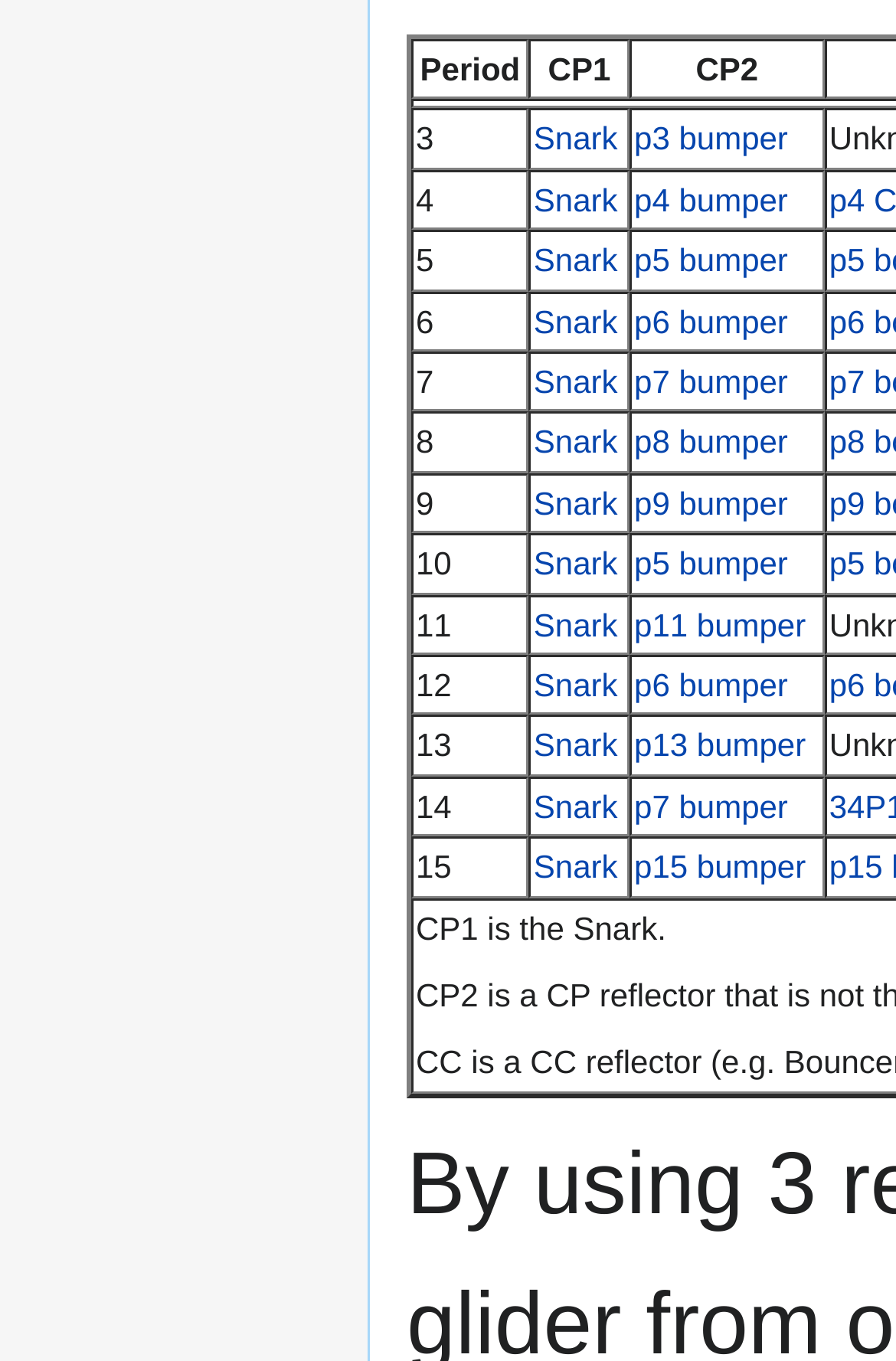Please locate the bounding box coordinates of the element's region that needs to be clicked to follow the instruction: "Check Terms & conditions". The bounding box coordinates should be provided as four float numbers between 0 and 1, i.e., [left, top, right, bottom].

None